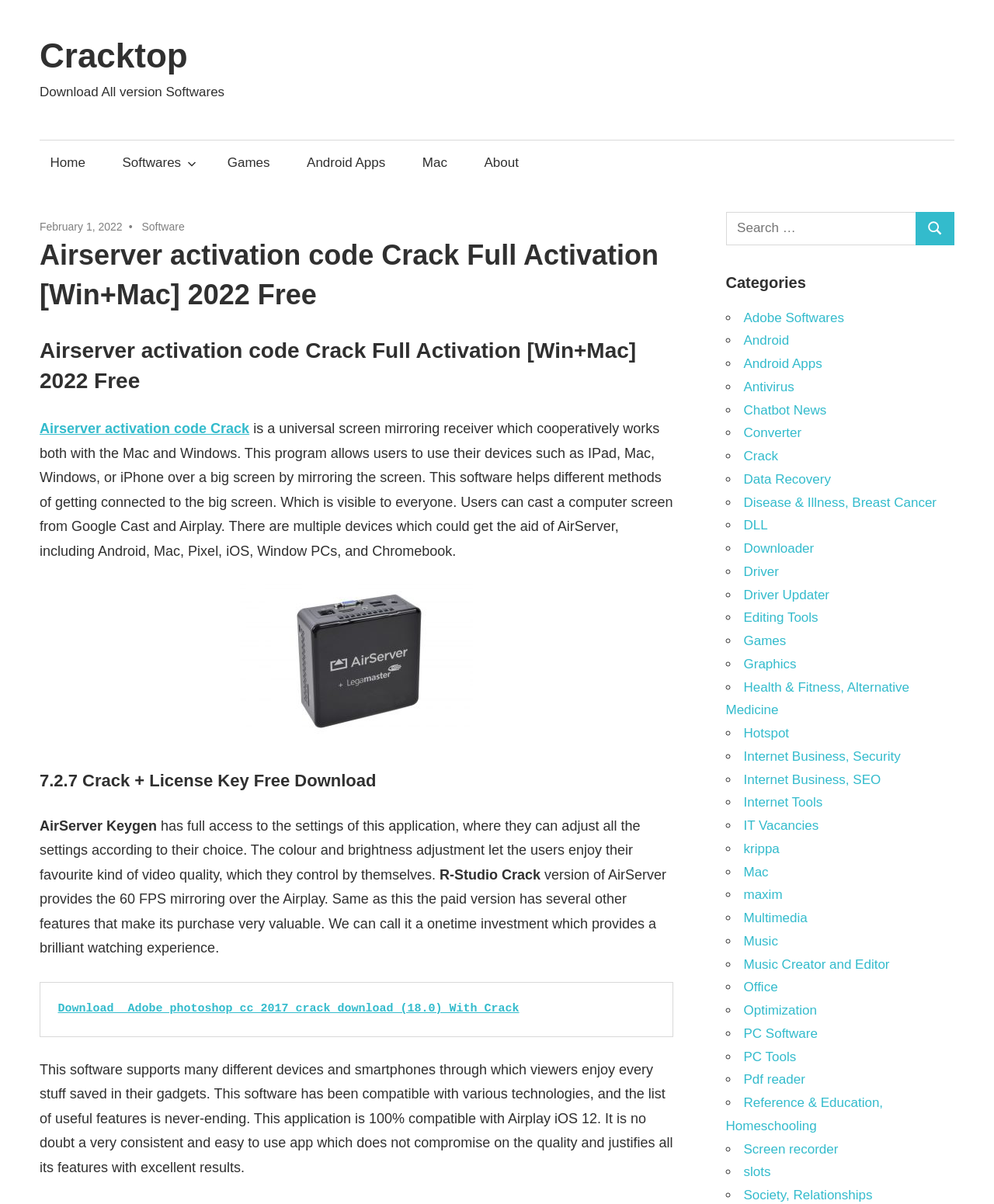Using the provided description: "Android Apps", find the bounding box coordinates of the corresponding UI element. The output should be four float numbers between 0 and 1, in the format [left, top, right, bottom].

[0.298, 0.116, 0.398, 0.154]